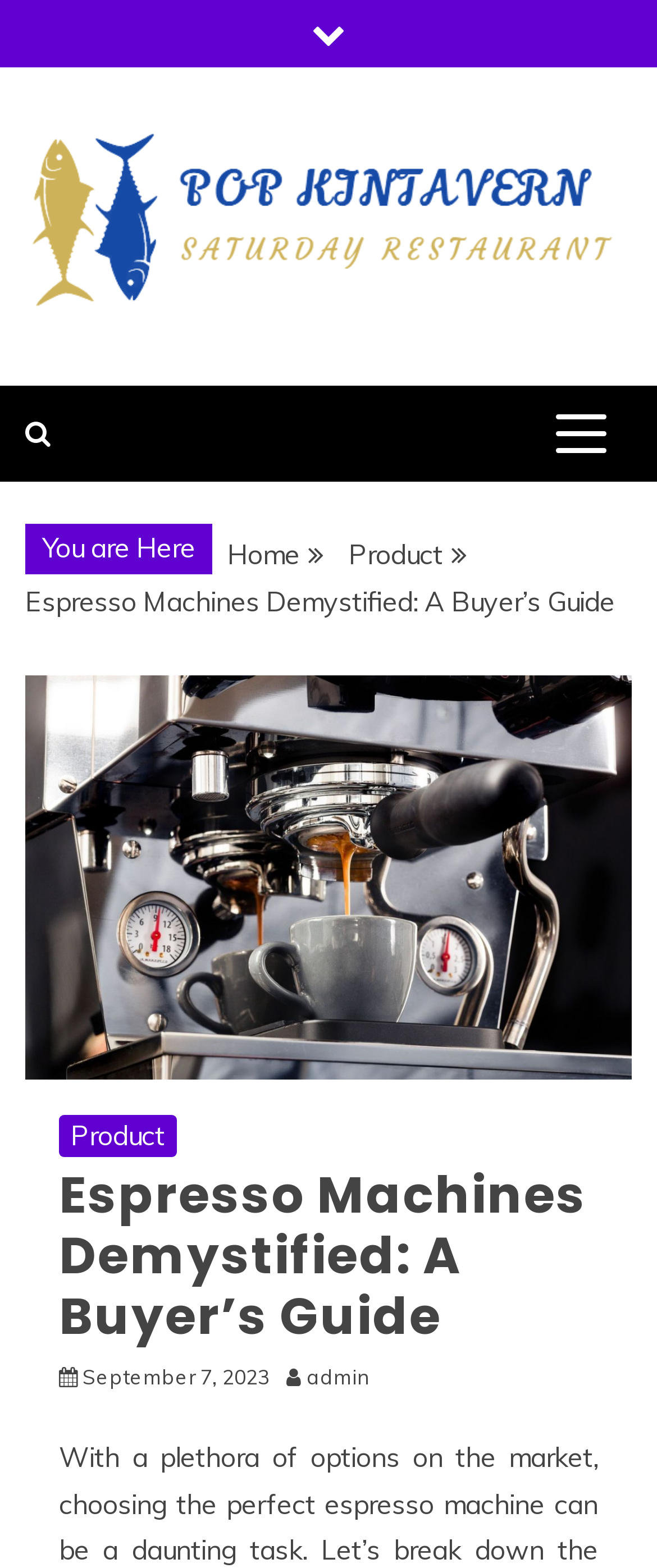Identify the bounding box for the UI element described as: "Proudly powered by WordPress". Ensure the coordinates are four float numbers between 0 and 1, formatted as [left, top, right, bottom].

None